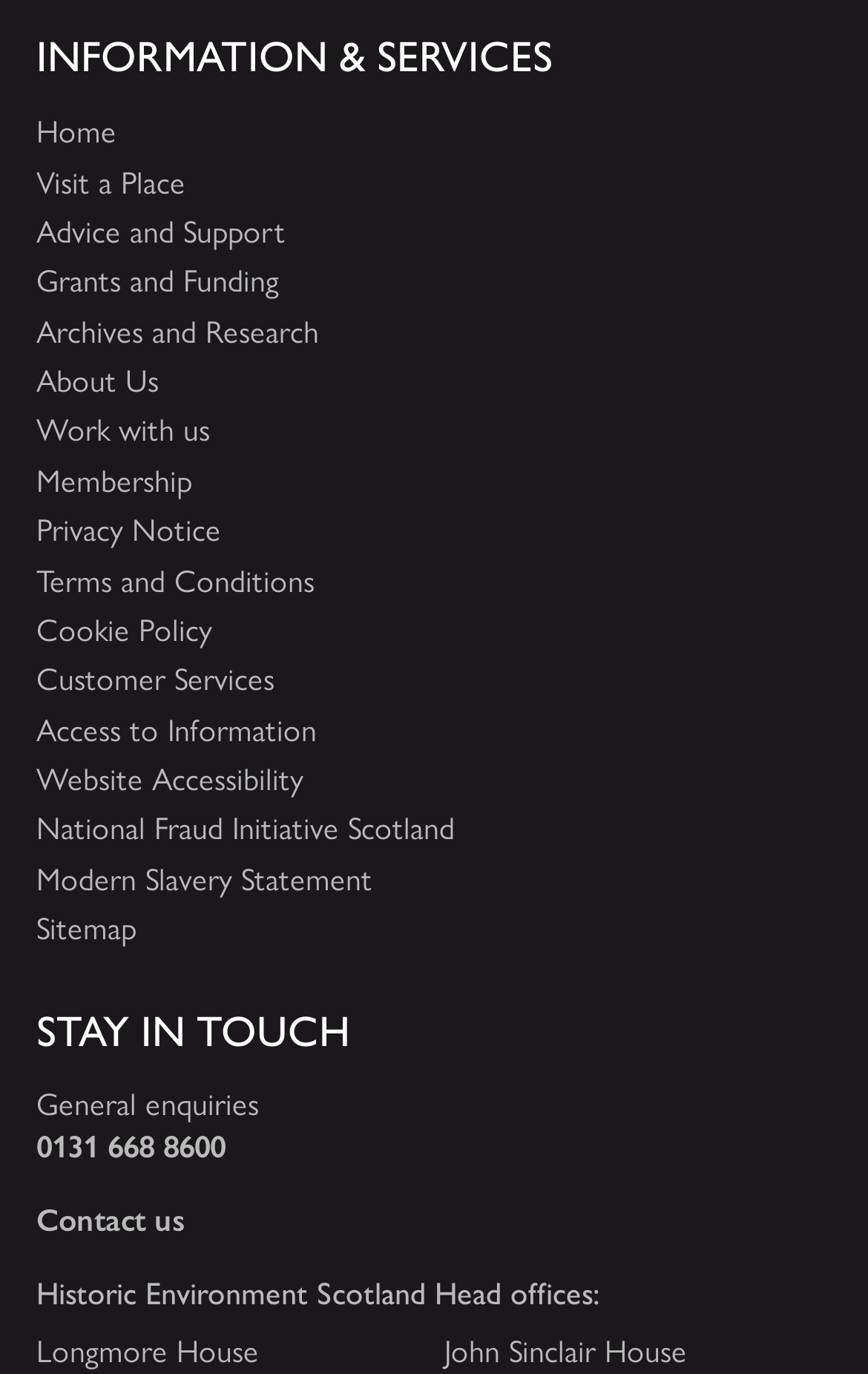How many links are hidden on the webpage?
Using the image, answer in one word or phrase.

All